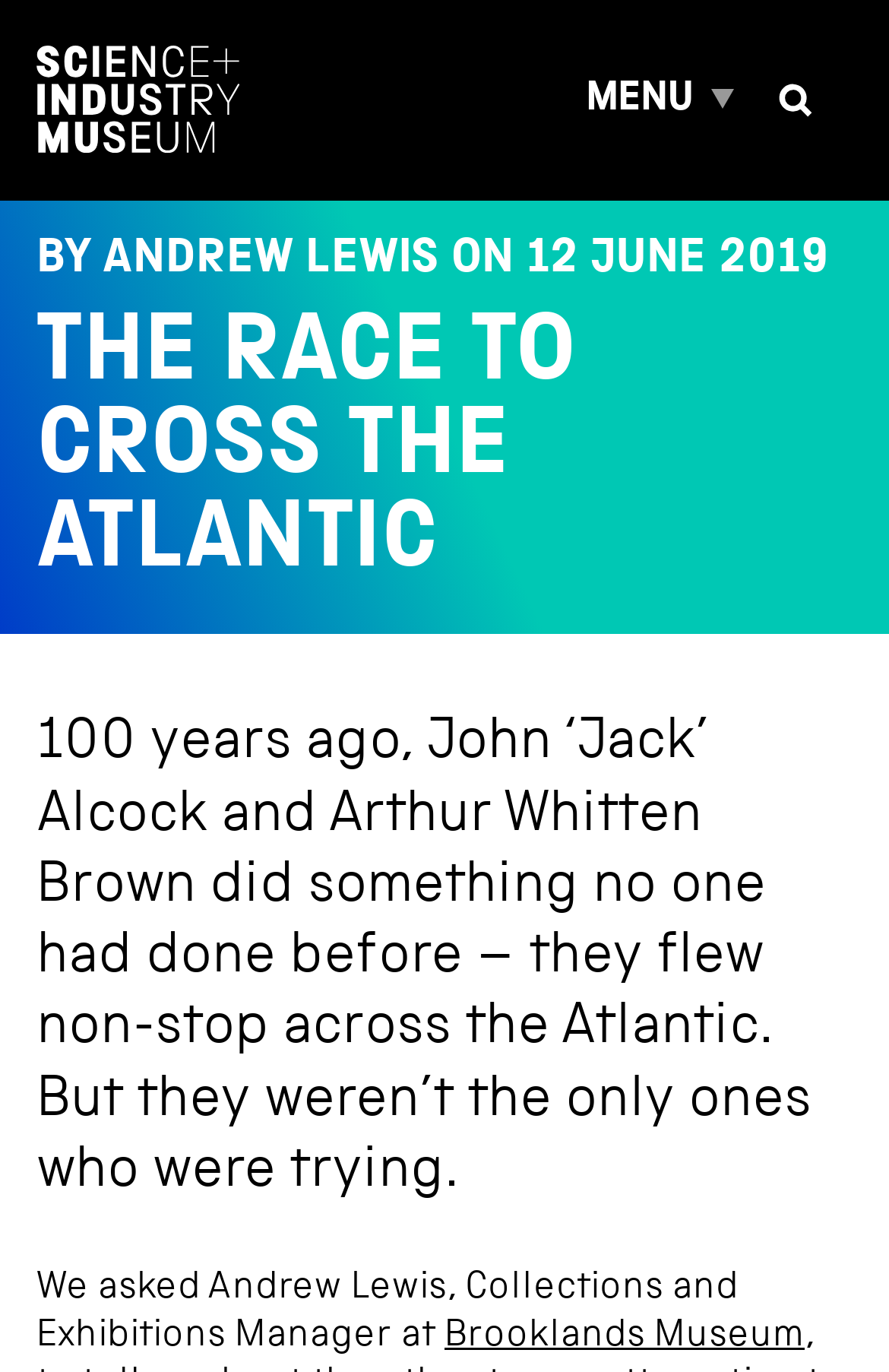What is the name of the person mentioned in the article besides Alcock and Brown?
Provide an in-depth answer to the question, covering all aspects.

I found the answer by reading the text, which mentions Andrew Lewis as the Collections and Exhibitions Manager at Brooklands Museum, in addition to John 'Jack' Alcock and Arthur Whitten Brown.